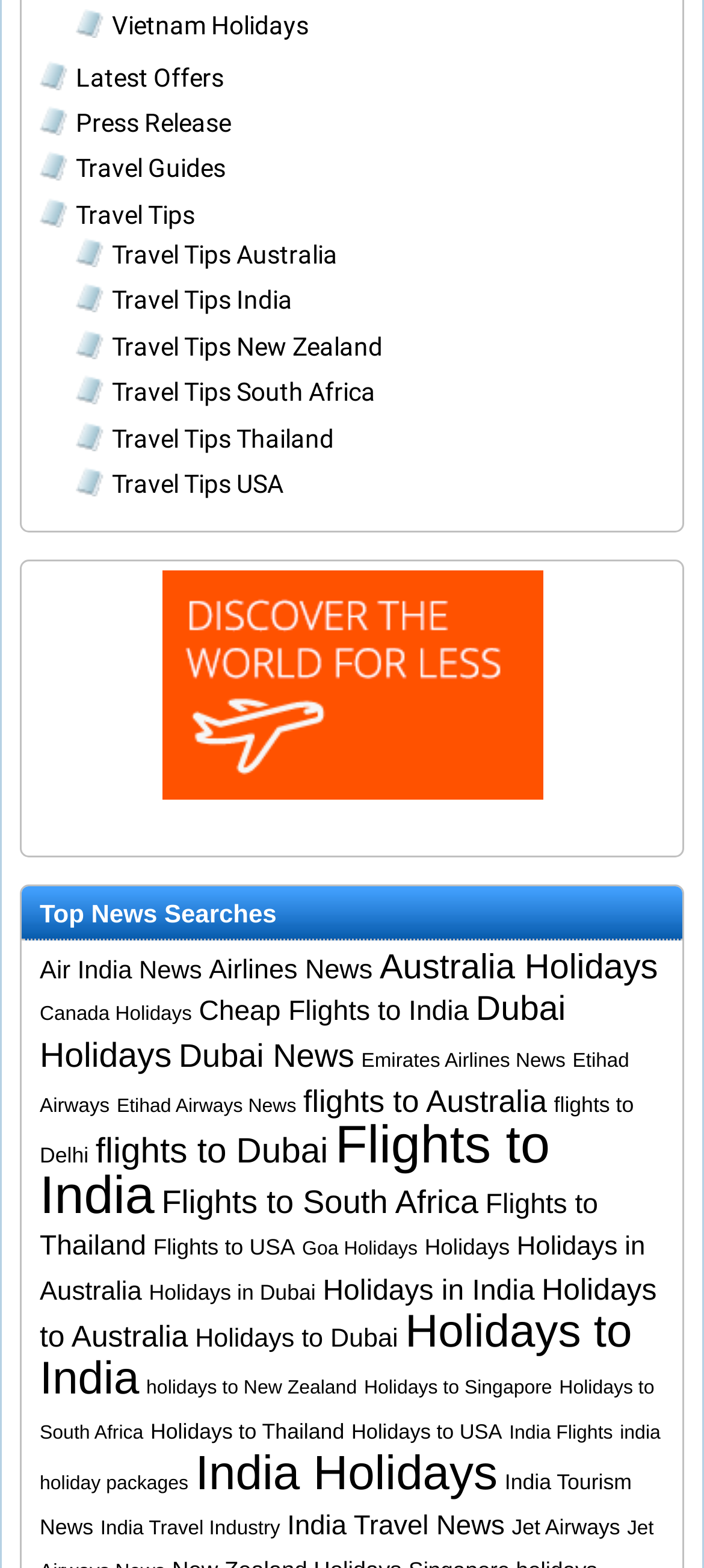Respond with a single word or short phrase to the following question: 
How many flights to Dubai are available?

53